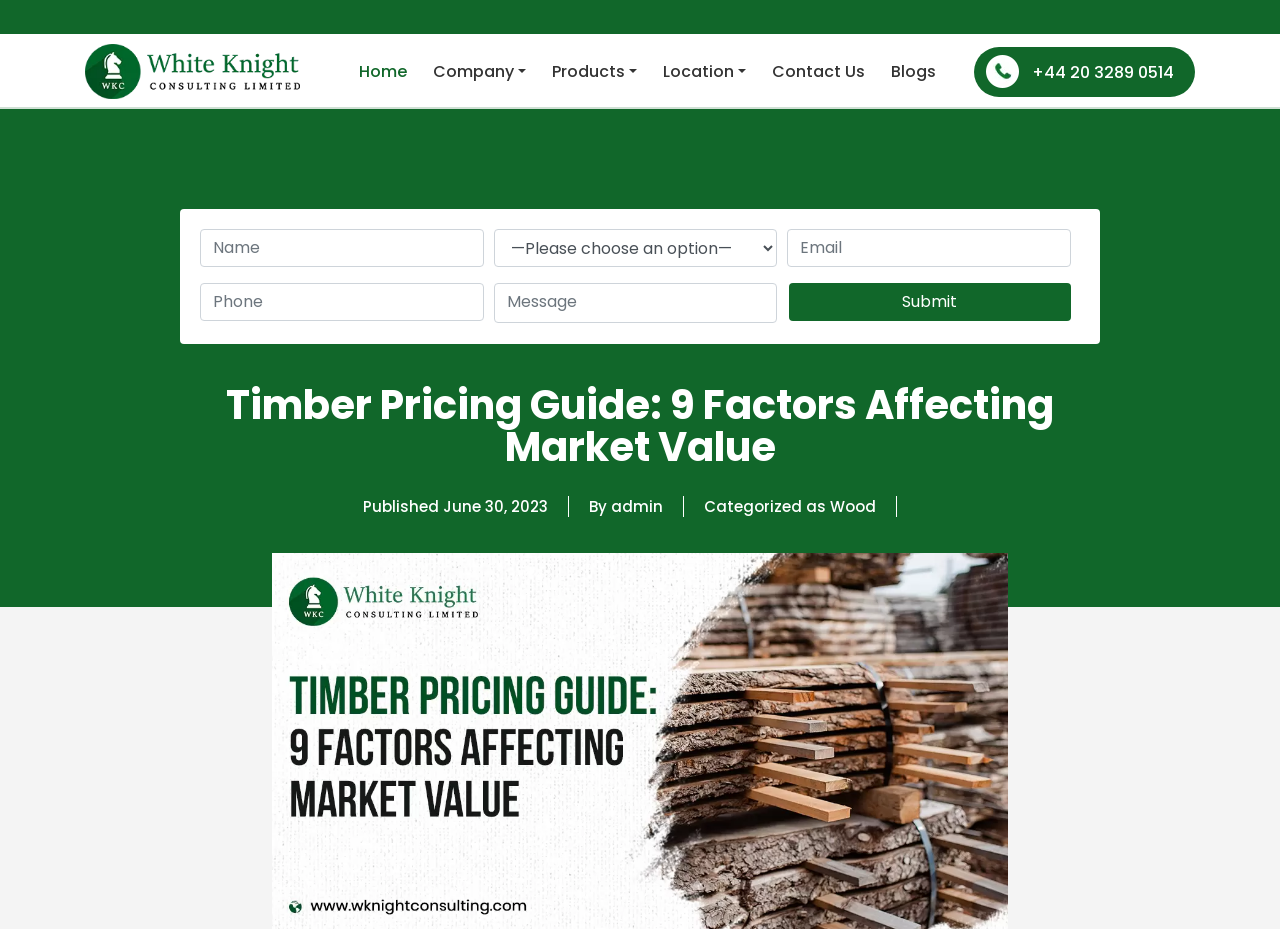Refer to the image and provide a thorough answer to this question:
How many input fields are in the contact form?

I counted the input fields in the contact form by looking at the form element with the description 'Contact form' and its child elements, which include 4 input fields: 'Name', 'Email', 'Phone', and 'Message'.